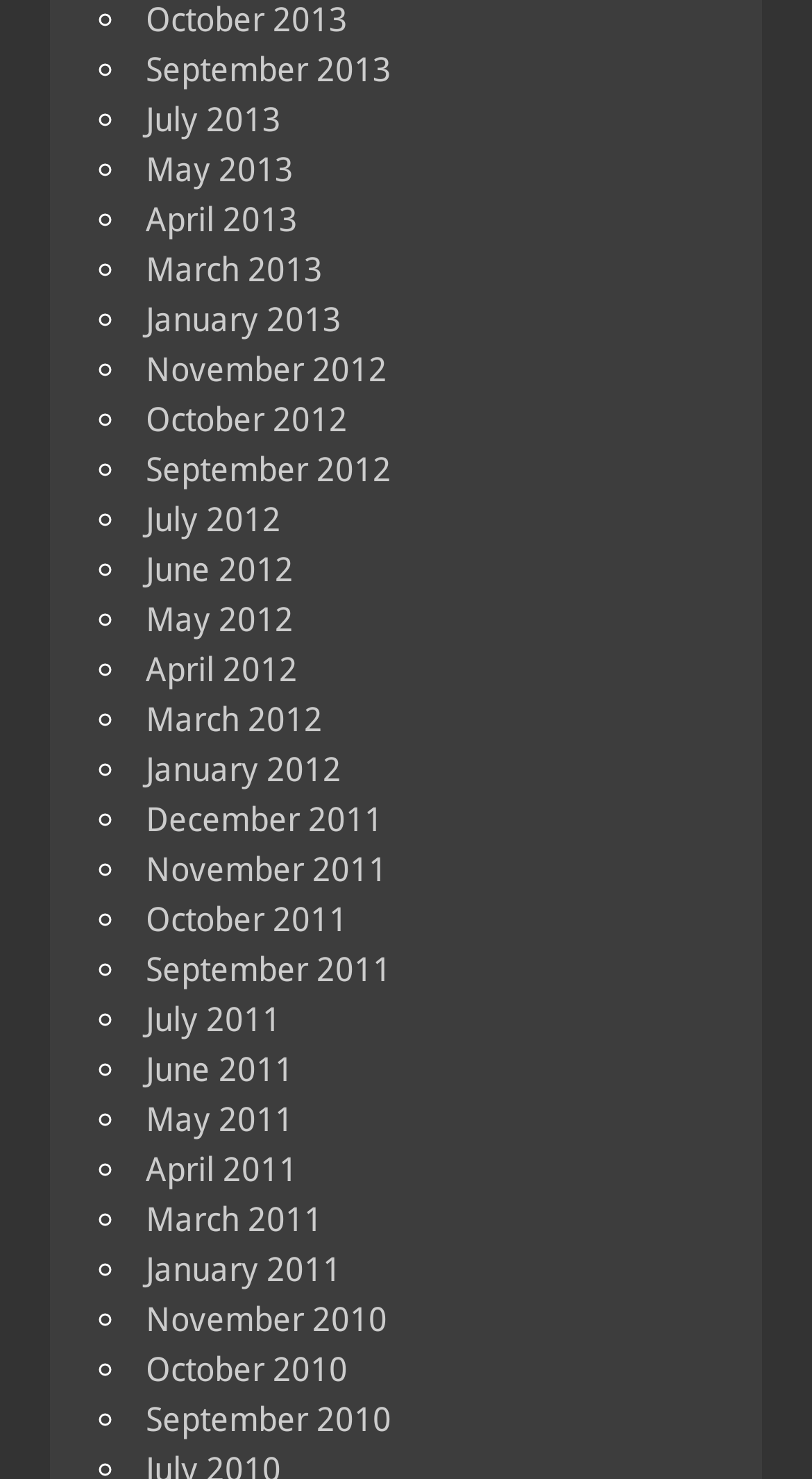Please provide a detailed answer to the question below by examining the image:
Are the months listed in chronological order?

I looked at the links on the webpage and found that the months are listed in chronological order, with the latest month at the top and the earliest month at the bottom.